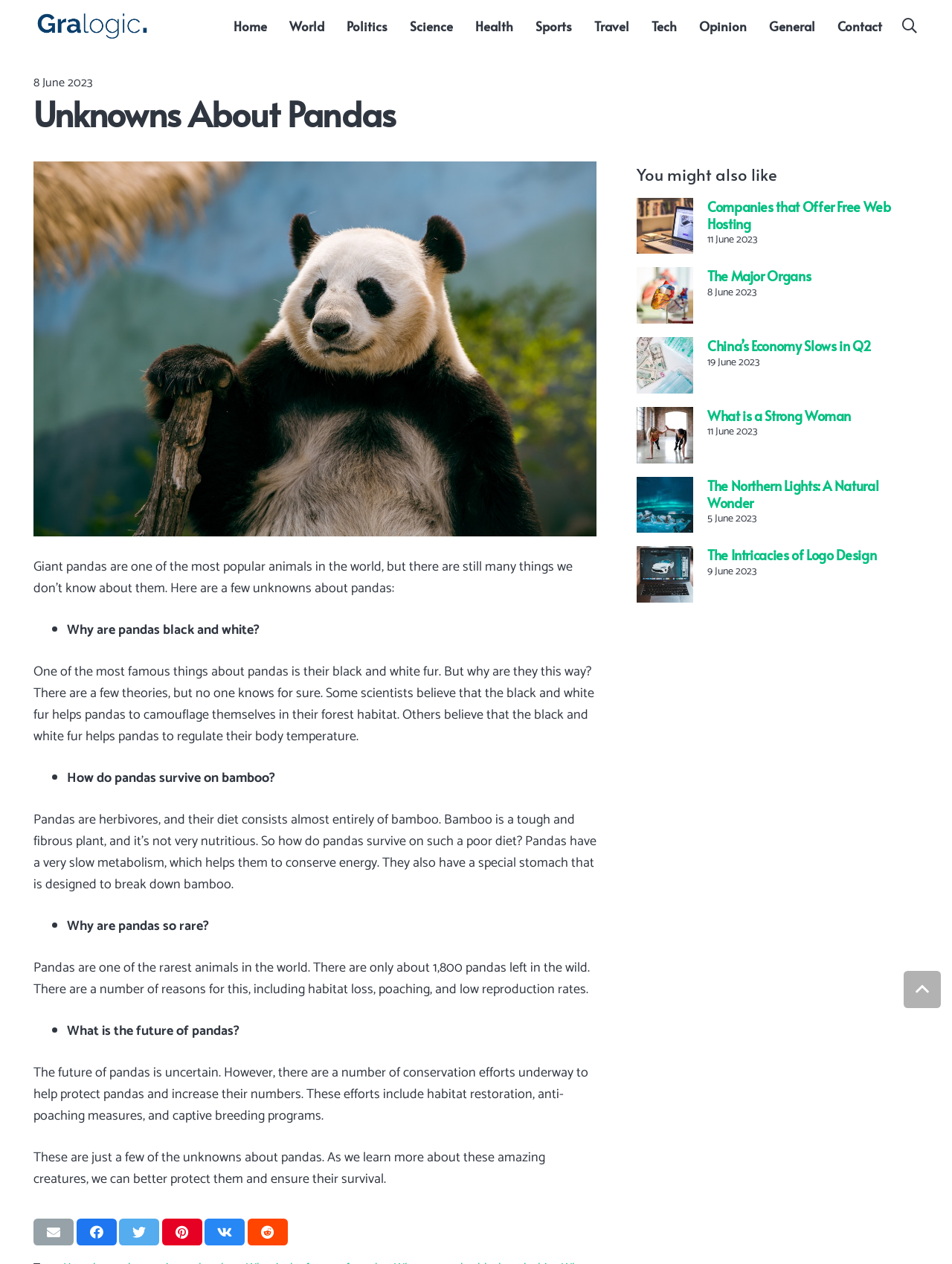Please respond to the question using a single word or phrase:
How many pandas are left in the wild?

About 1,800